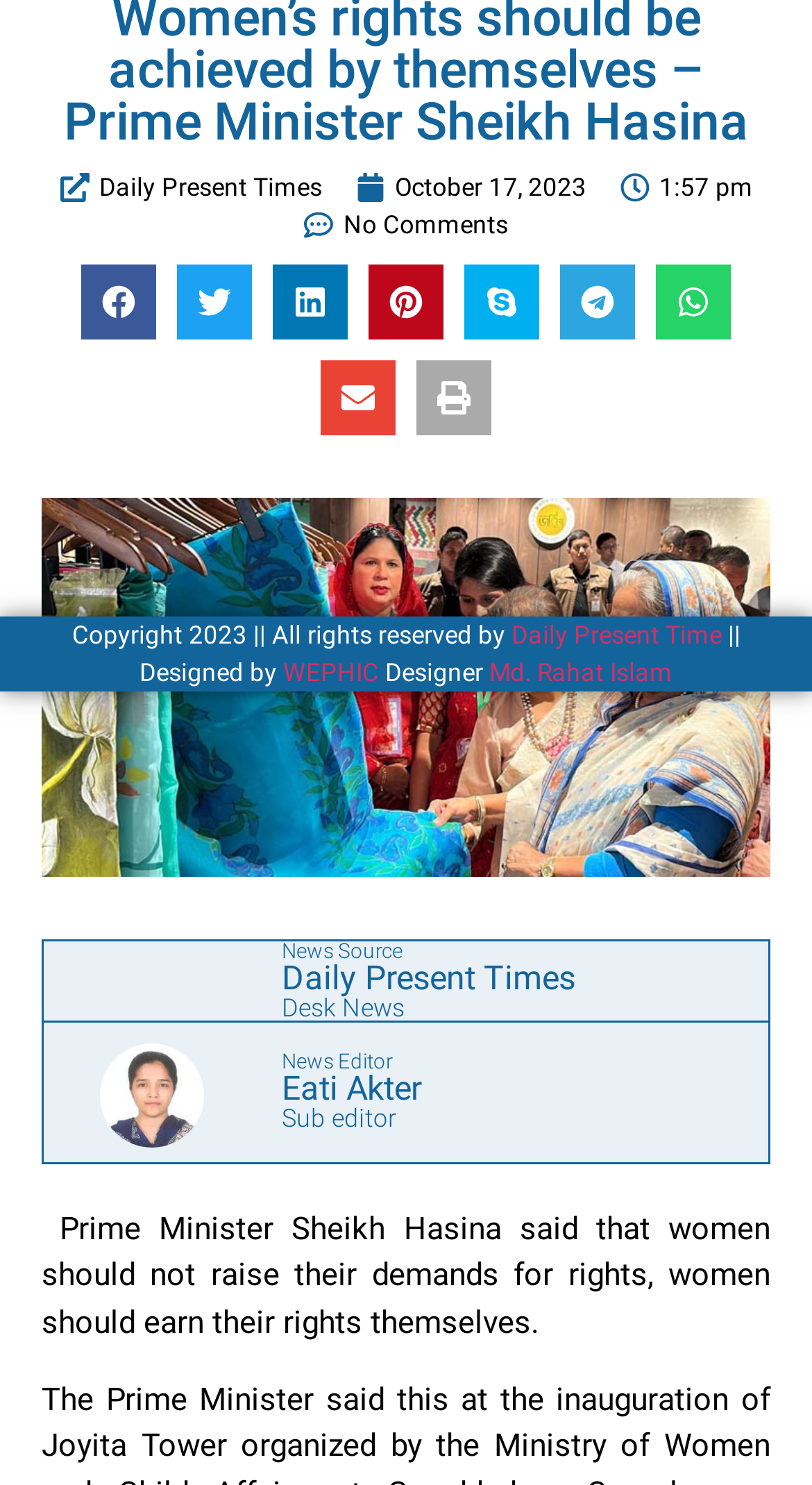Provide the bounding box coordinates of the HTML element this sentence describes: "No Comments". The bounding box coordinates consist of four float numbers between 0 and 1, i.e., [left, top, right, bottom].

[0.374, 0.139, 0.626, 0.164]